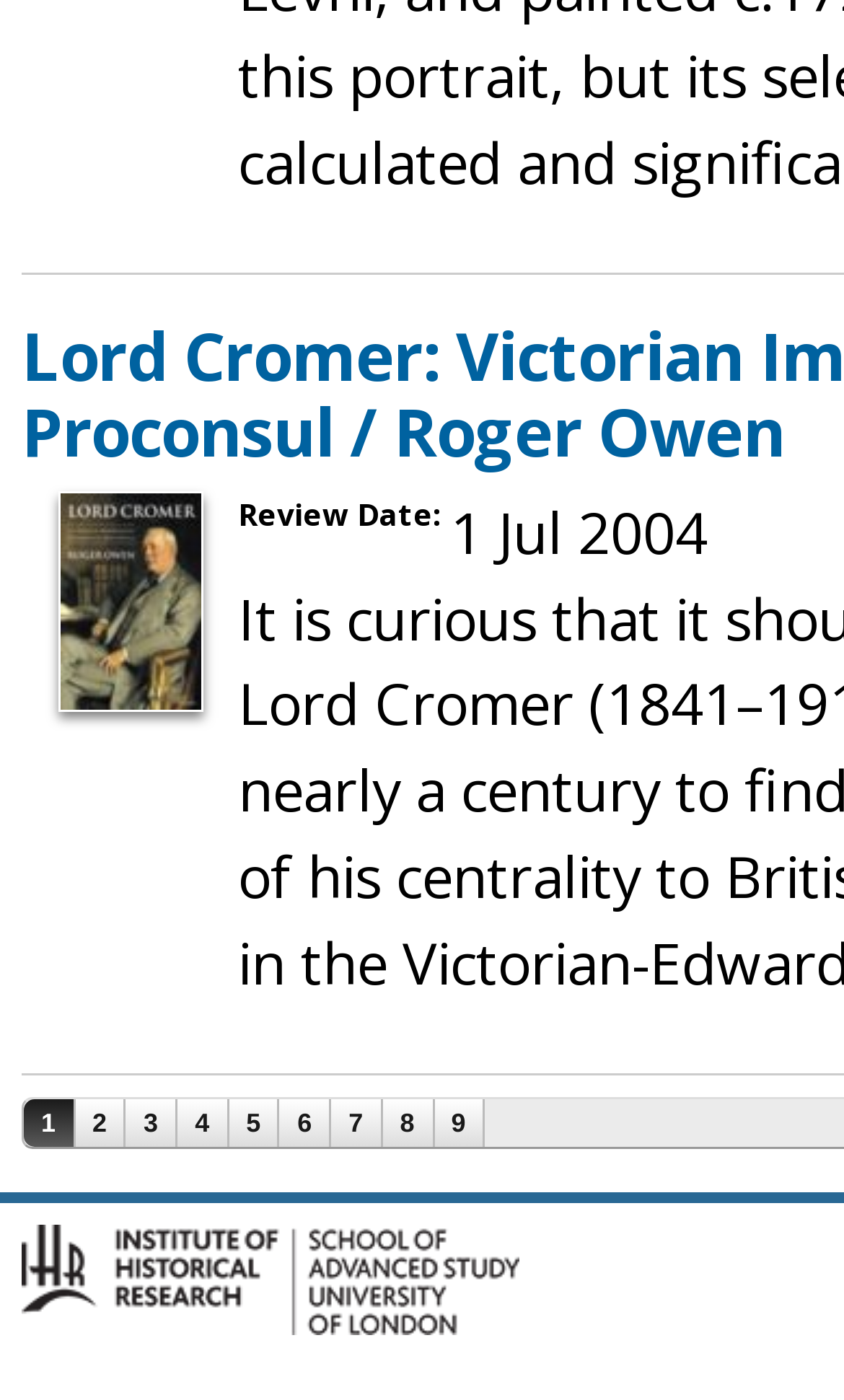What is the review date?
Refer to the image and provide a one-word or short phrase answer.

1 Jul 2004